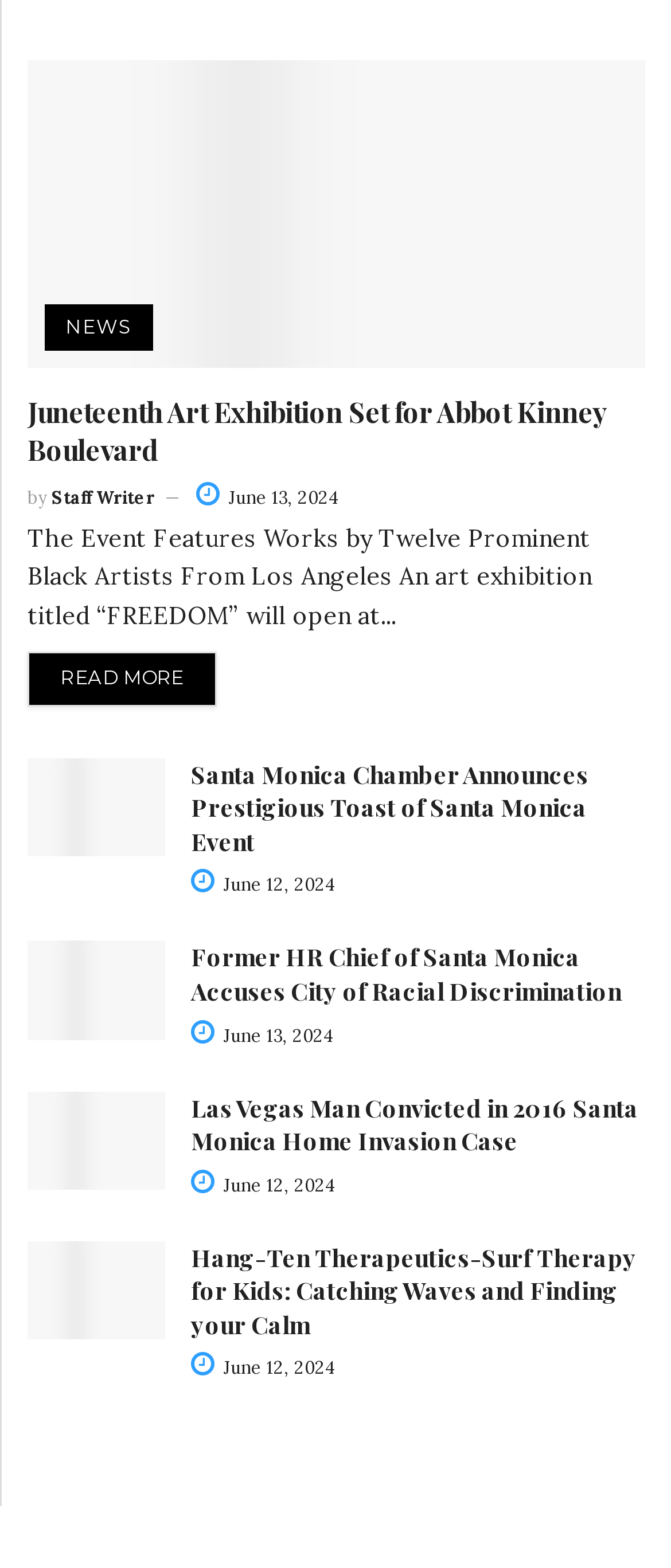Determine the bounding box coordinates for the area that needs to be clicked to fulfill this task: "Learn more about Former HR Chief of Santa Monica Accuses City of Racial Discrimination". The coordinates must be given as four float numbers between 0 and 1, i.e., [left, top, right, bottom].

[0.041, 0.6, 0.246, 0.663]